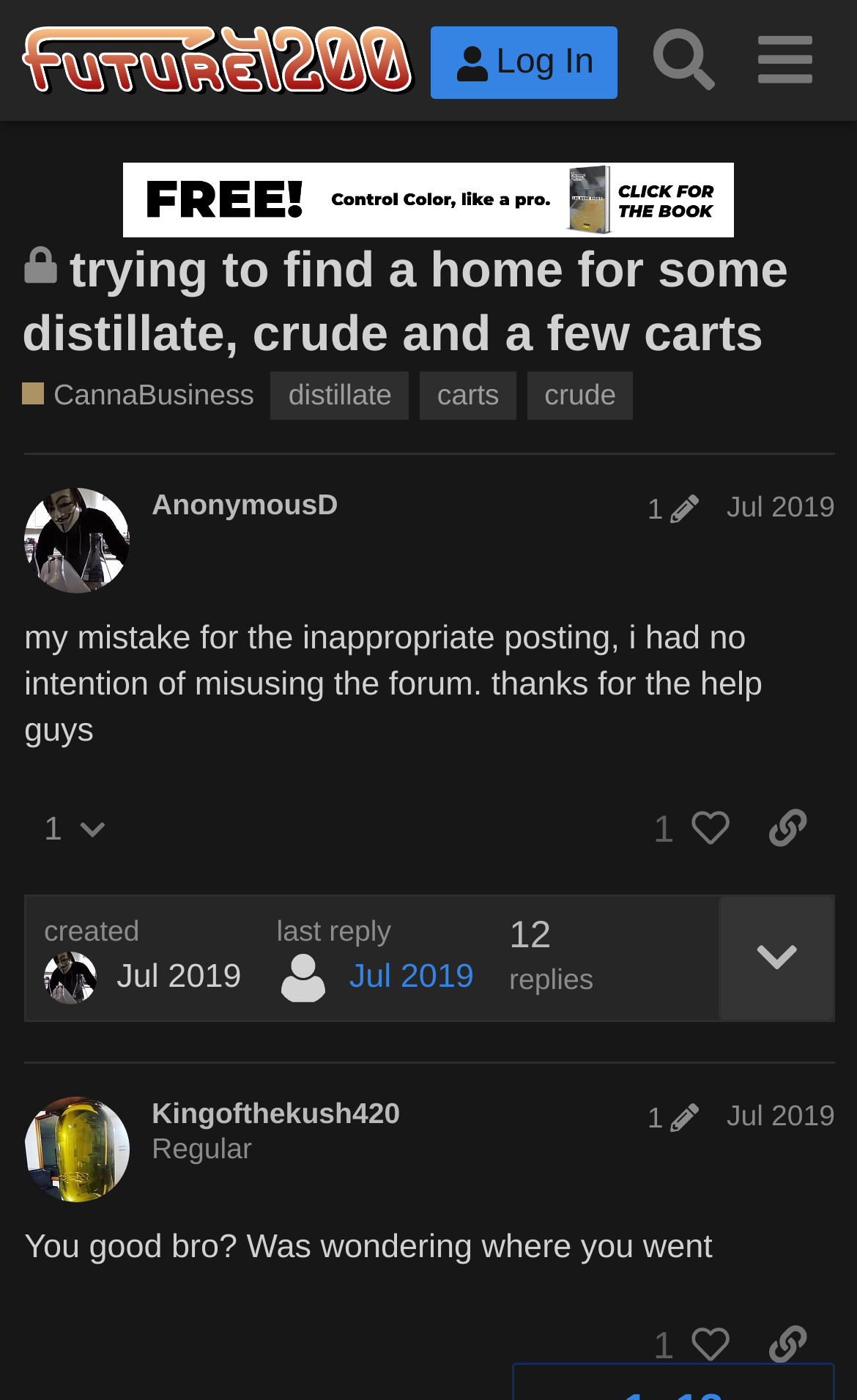What is the name of the forum?
Craft a detailed and extensive response to the question.

The name of the forum can be found in the top-left corner of the webpage, where it says 'Future4200' in a link element.